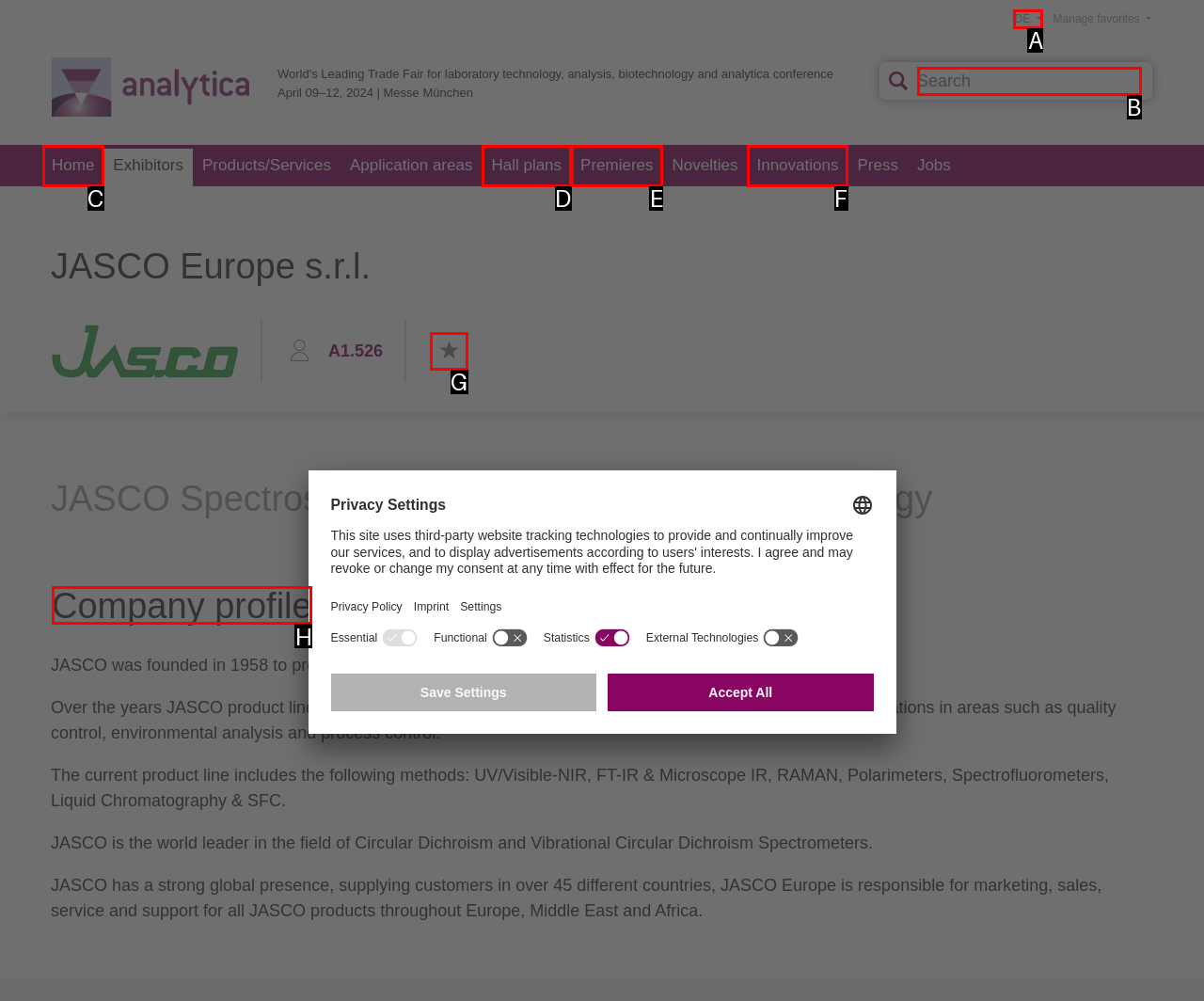Select the UI element that should be clicked to execute the following task: View company profile
Provide the letter of the correct choice from the given options.

H